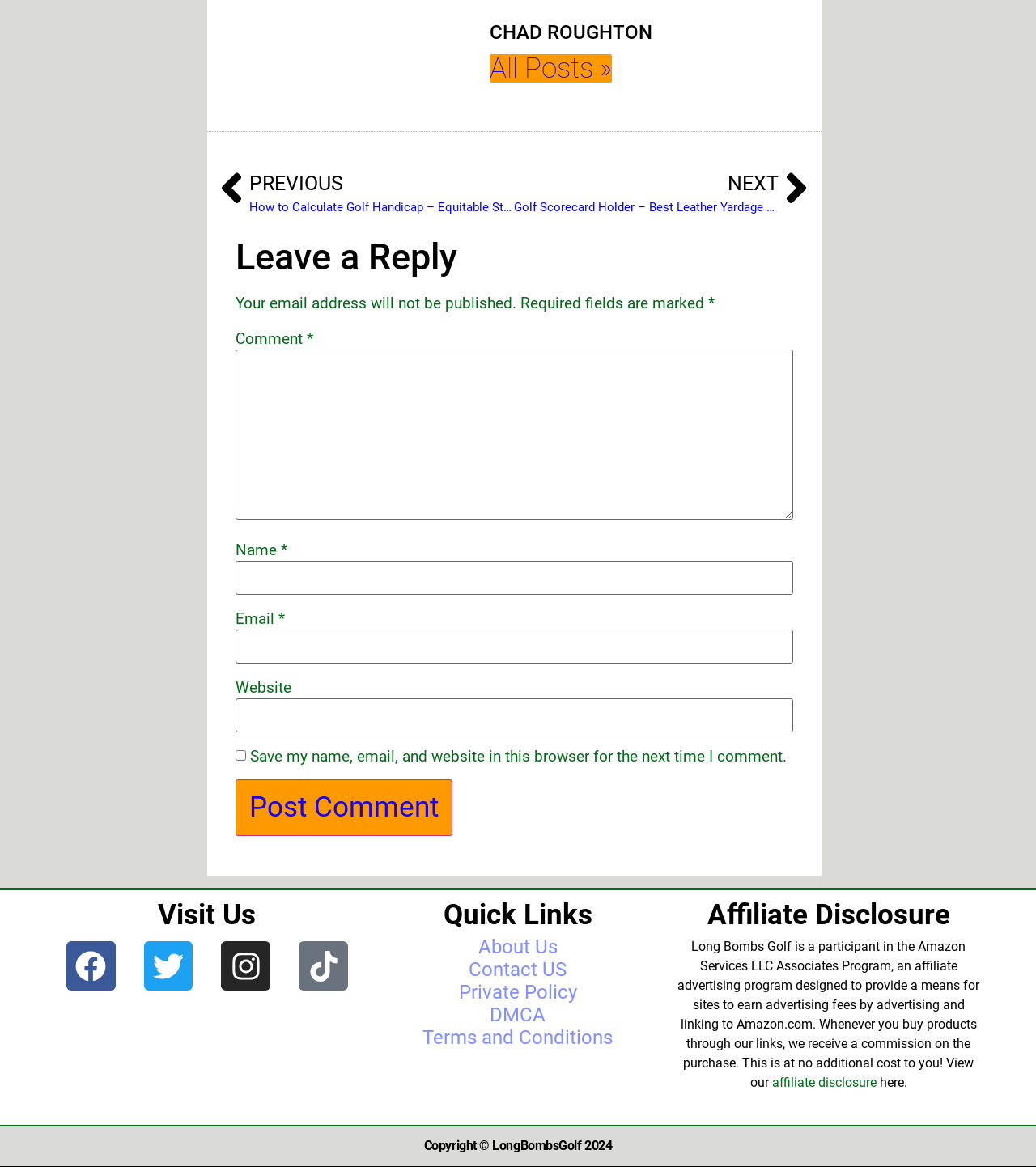Using the information in the image, give a comprehensive answer to the question: 
What is the purpose of the comment section?

The purpose of the comment section can be inferred from the heading element with the text 'Leave a Reply' and the presence of text boxes and a 'Post Comment' button.